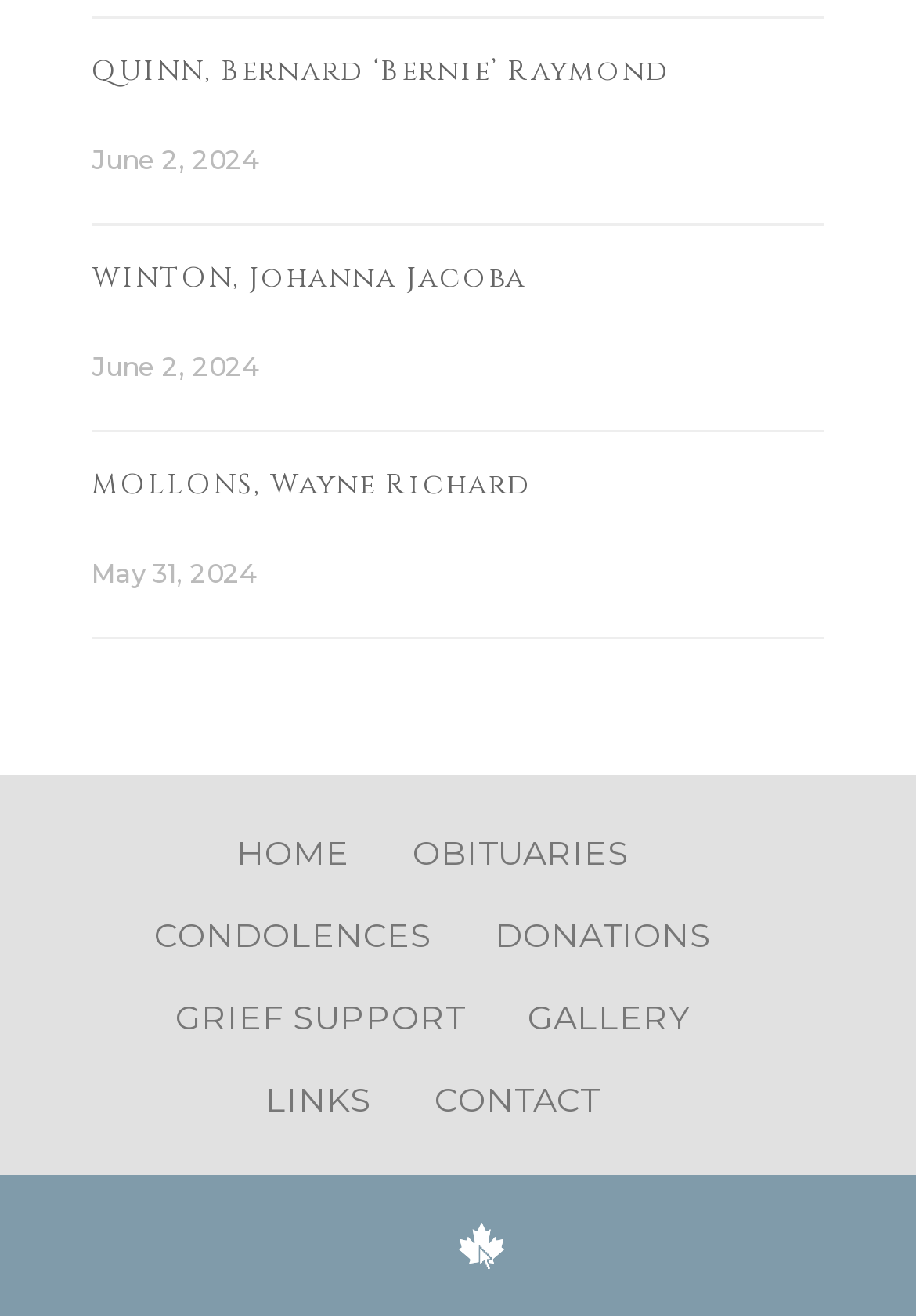Pinpoint the bounding box coordinates of the element to be clicked to execute the instruction: "view obituary of WINTON, Johanna Jacoba".

[0.1, 0.196, 0.574, 0.225]